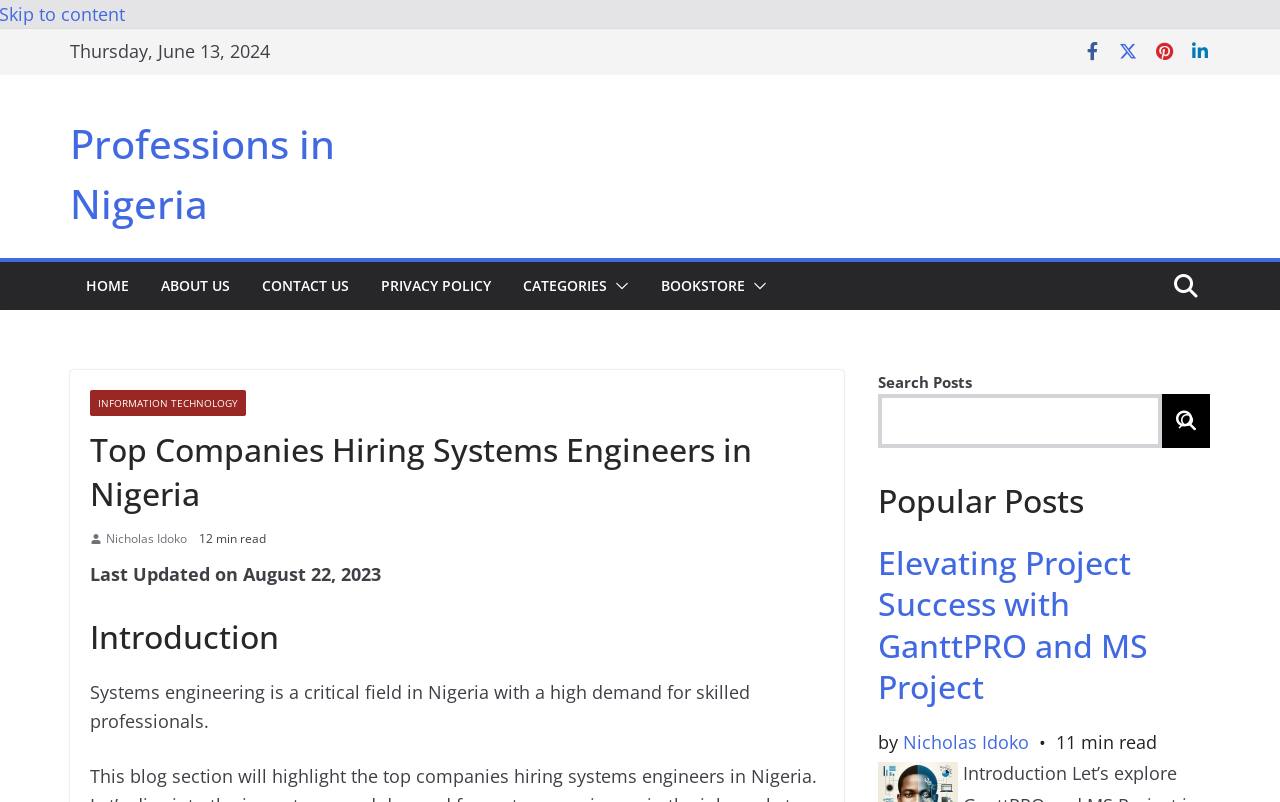Answer this question in one word or a short phrase: What is the date displayed on the webpage?

Thursday, June 13, 2024